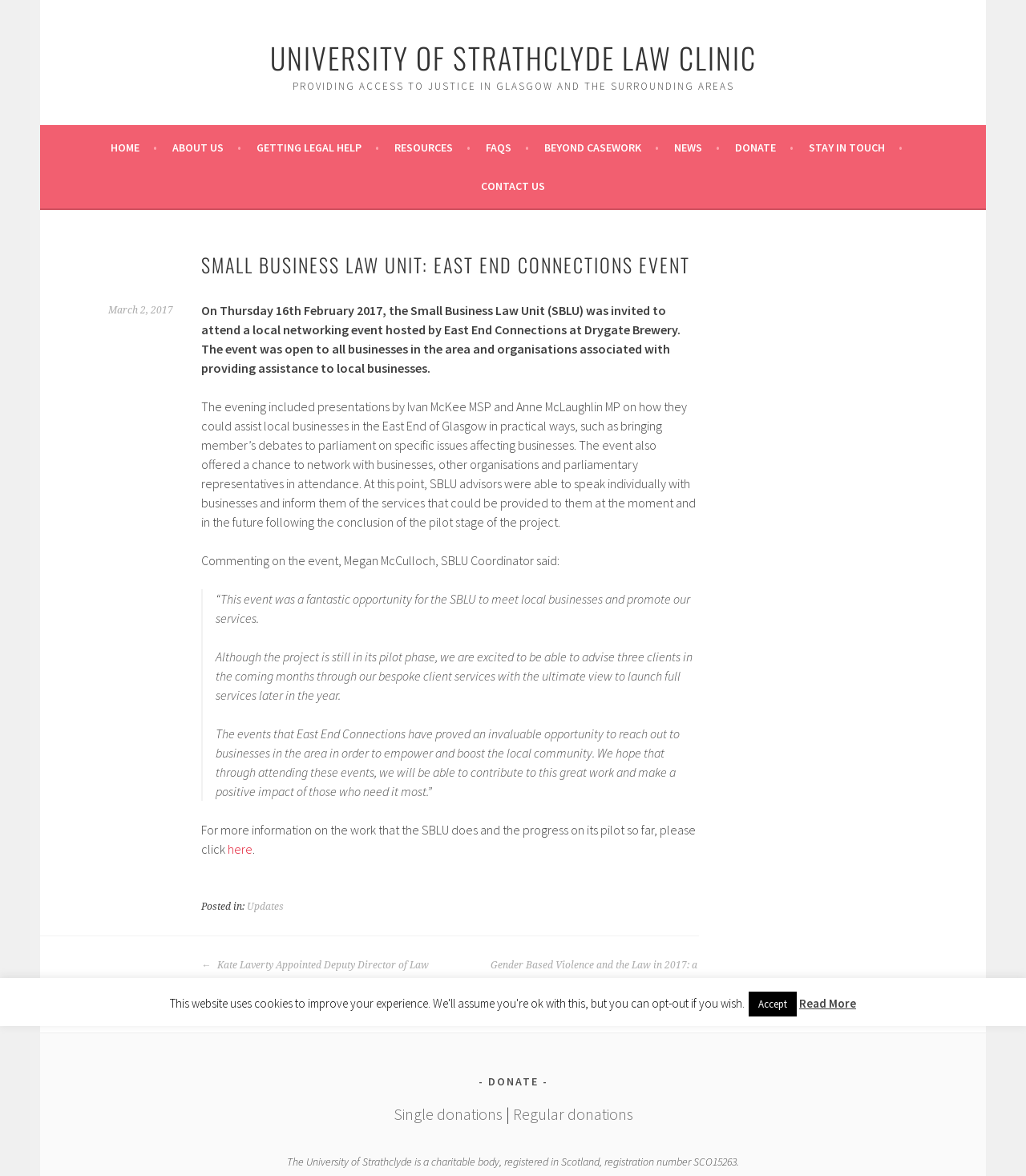What is the date of the East End Connections event?
Use the information from the screenshot to give a comprehensive response to the question.

The date of the East End Connections event is mentioned in the text on the webpage, which states that the event took place on 'Thursday 16th February 2017'.